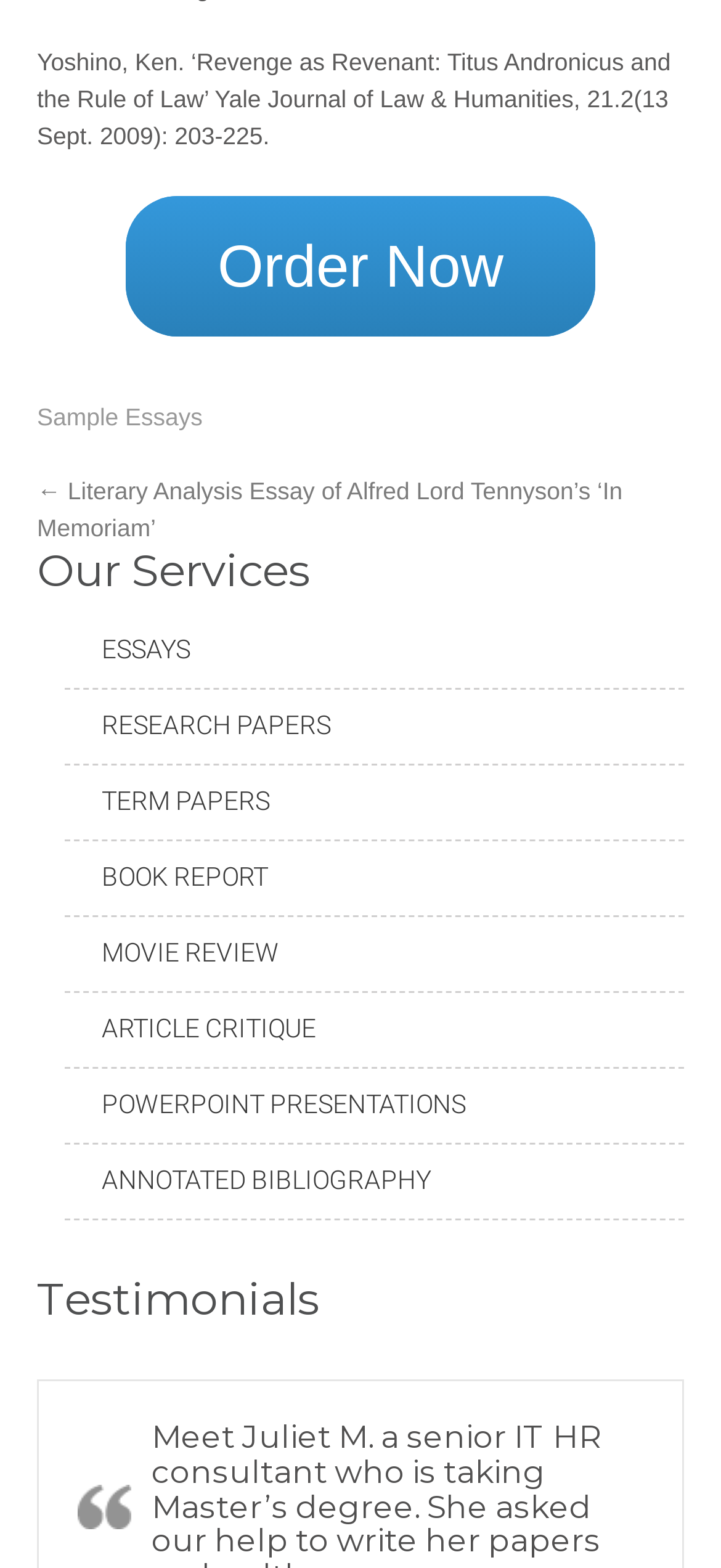What is the section below 'Our Services'?
Respond with a short answer, either a single word or a phrase, based on the image.

Testimonials